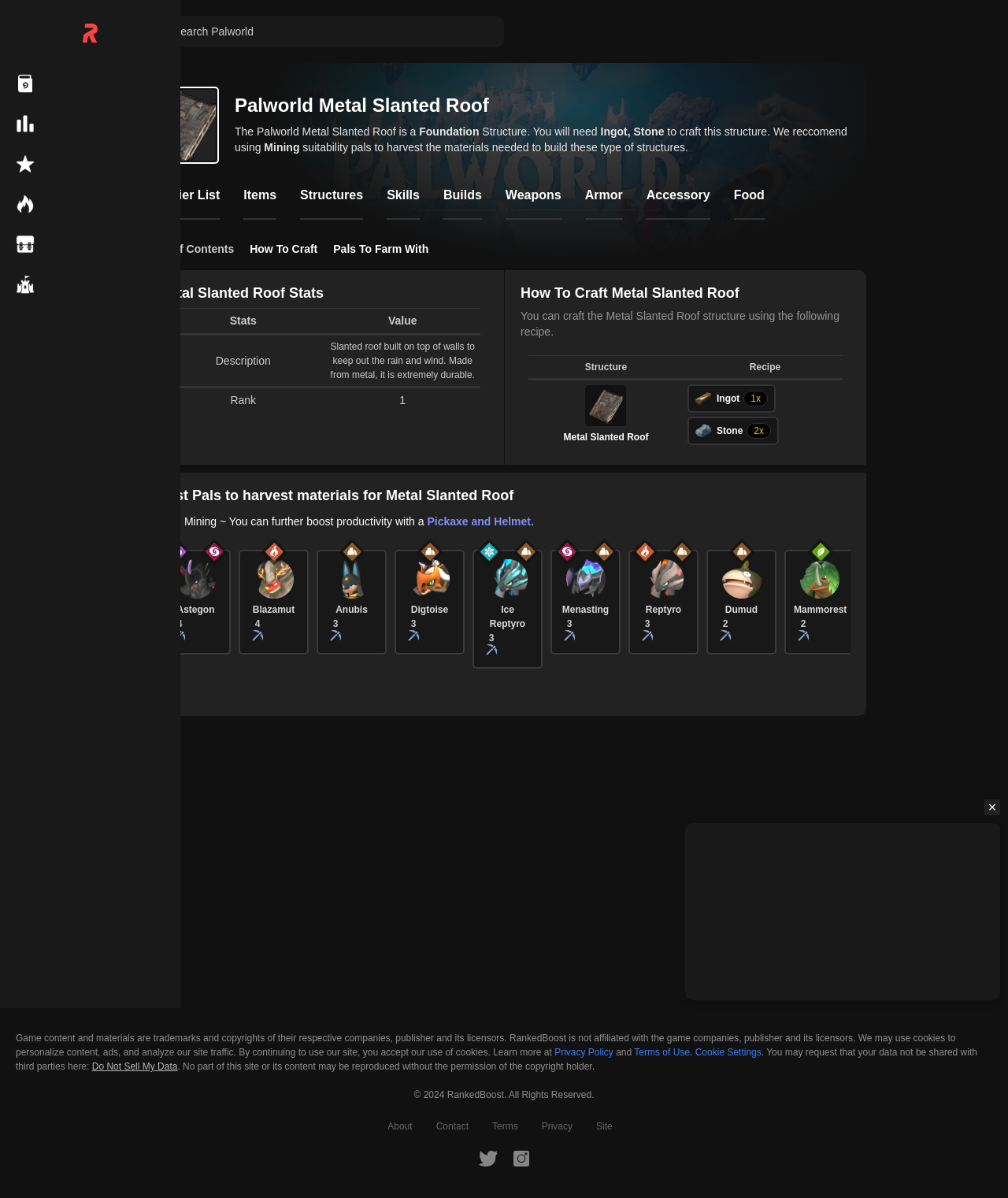Locate the bounding box coordinates of the element's region that should be clicked to carry out the following instruction: "View the 'Metal Slanted Roof Stats'". The coordinates need to be four float numbers between 0 and 1, i.e., [left, top, right, bottom].

[0.156, 0.239, 0.484, 0.25]